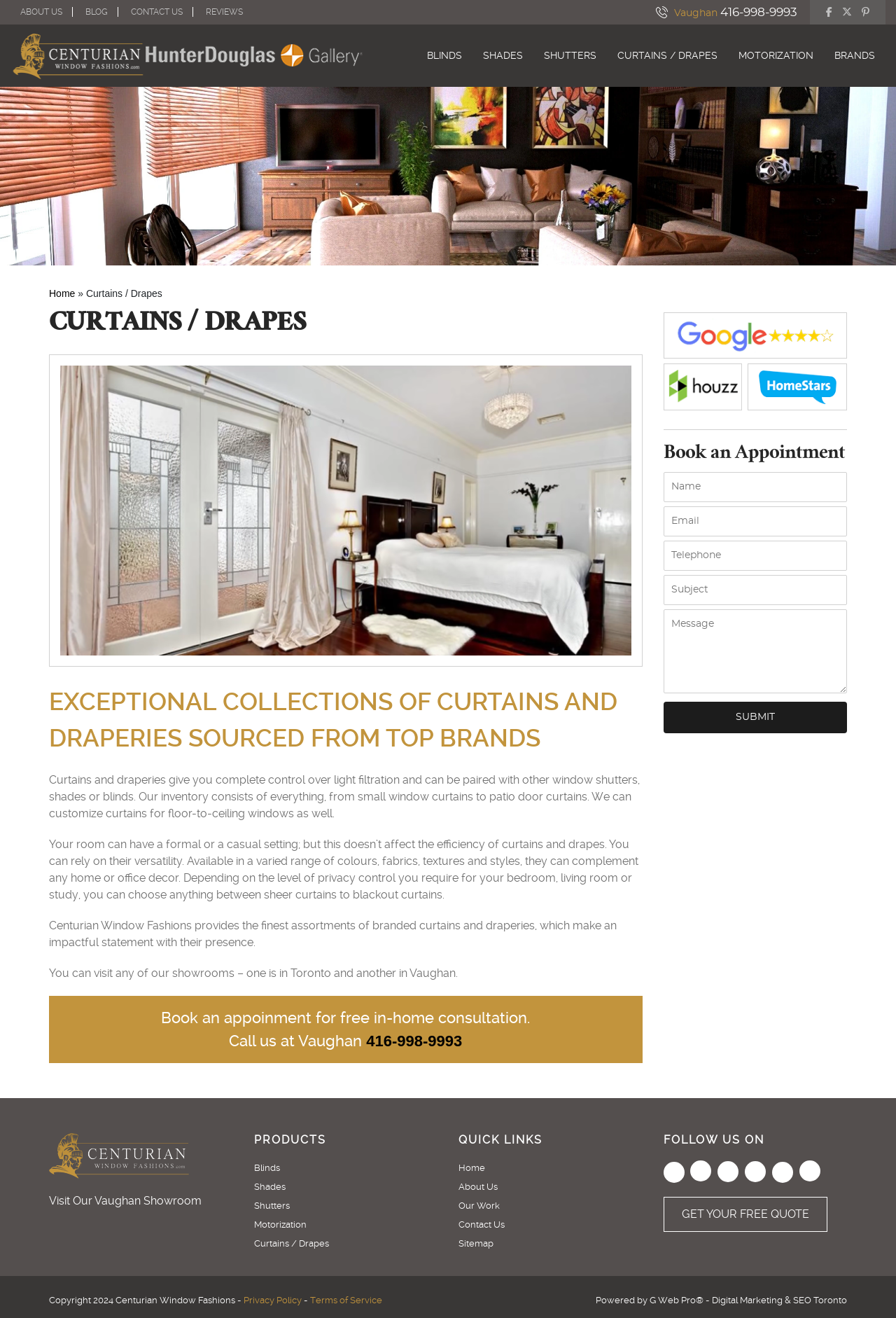Please identify the bounding box coordinates for the region that you need to click to follow this instruction: "Visit the Vaughan showroom".

[0.055, 0.906, 0.225, 0.916]